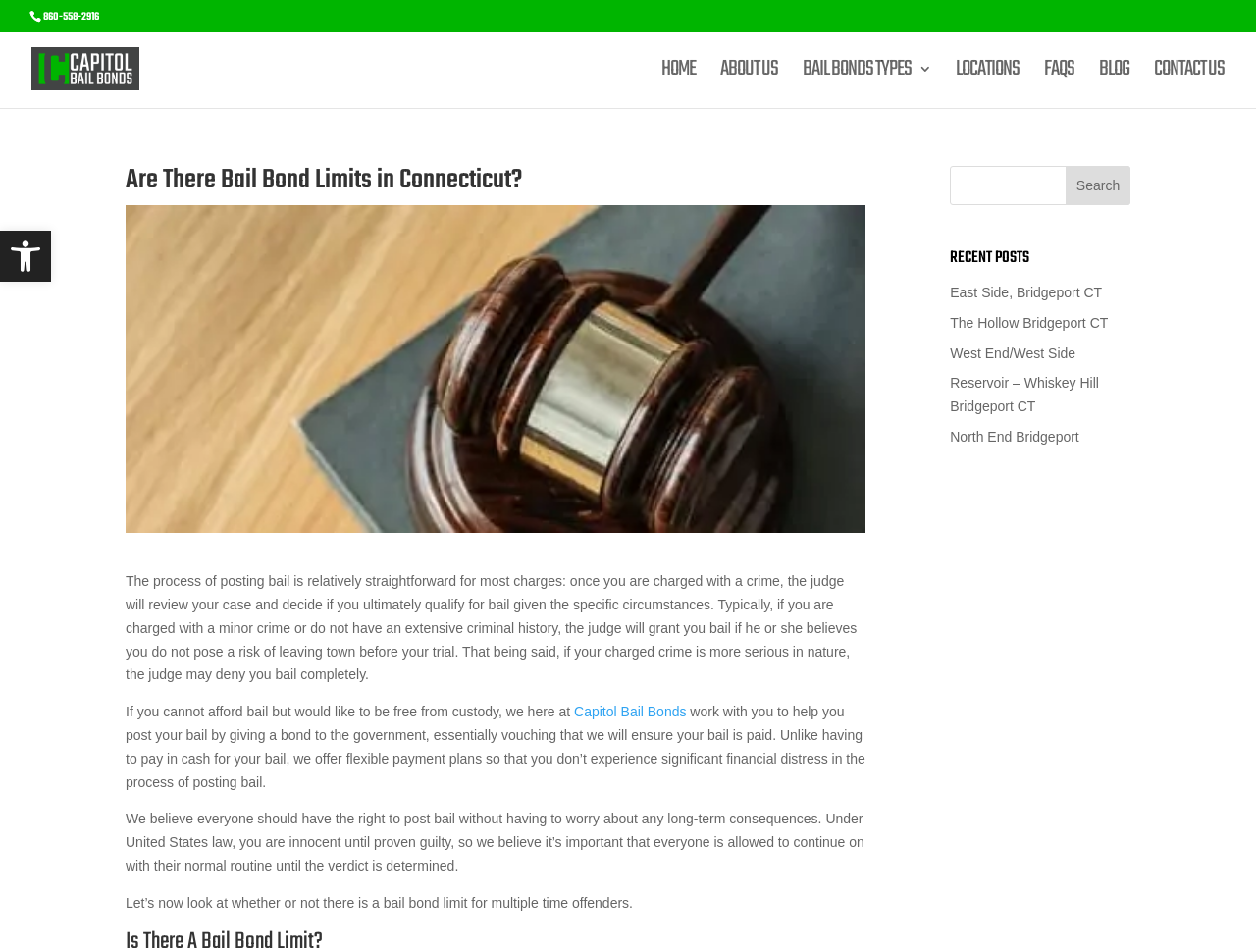Using the information shown in the image, answer the question with as much detail as possible: What is the phone number of Capitol Bail Bonds?

I found the phone number by looking at the top of the webpage, where I saw a static text element with the phone number 860-558-2916.